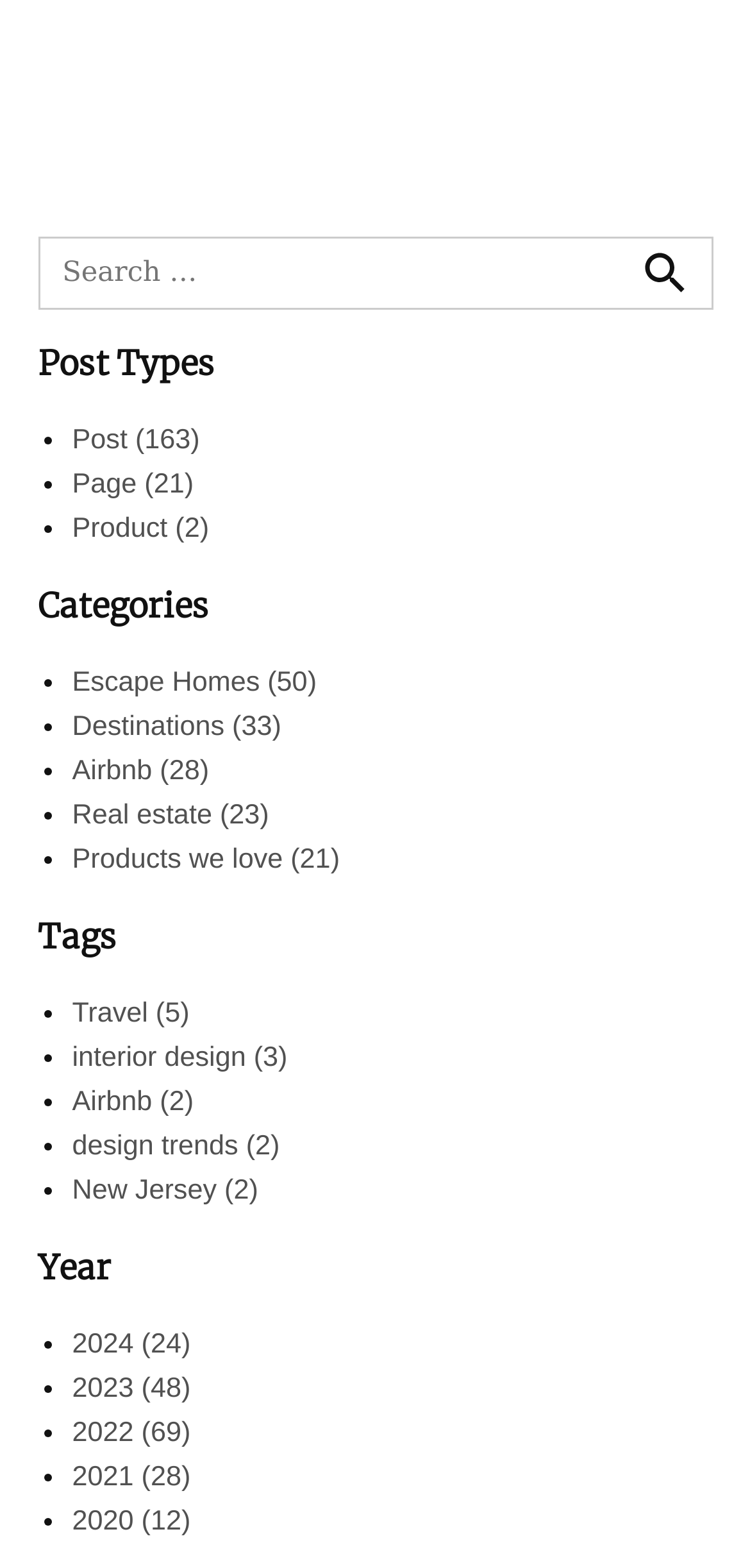Please identify the bounding box coordinates of the clickable area that will allow you to execute the instruction: "Search for something".

[0.05, 0.151, 0.95, 0.198]